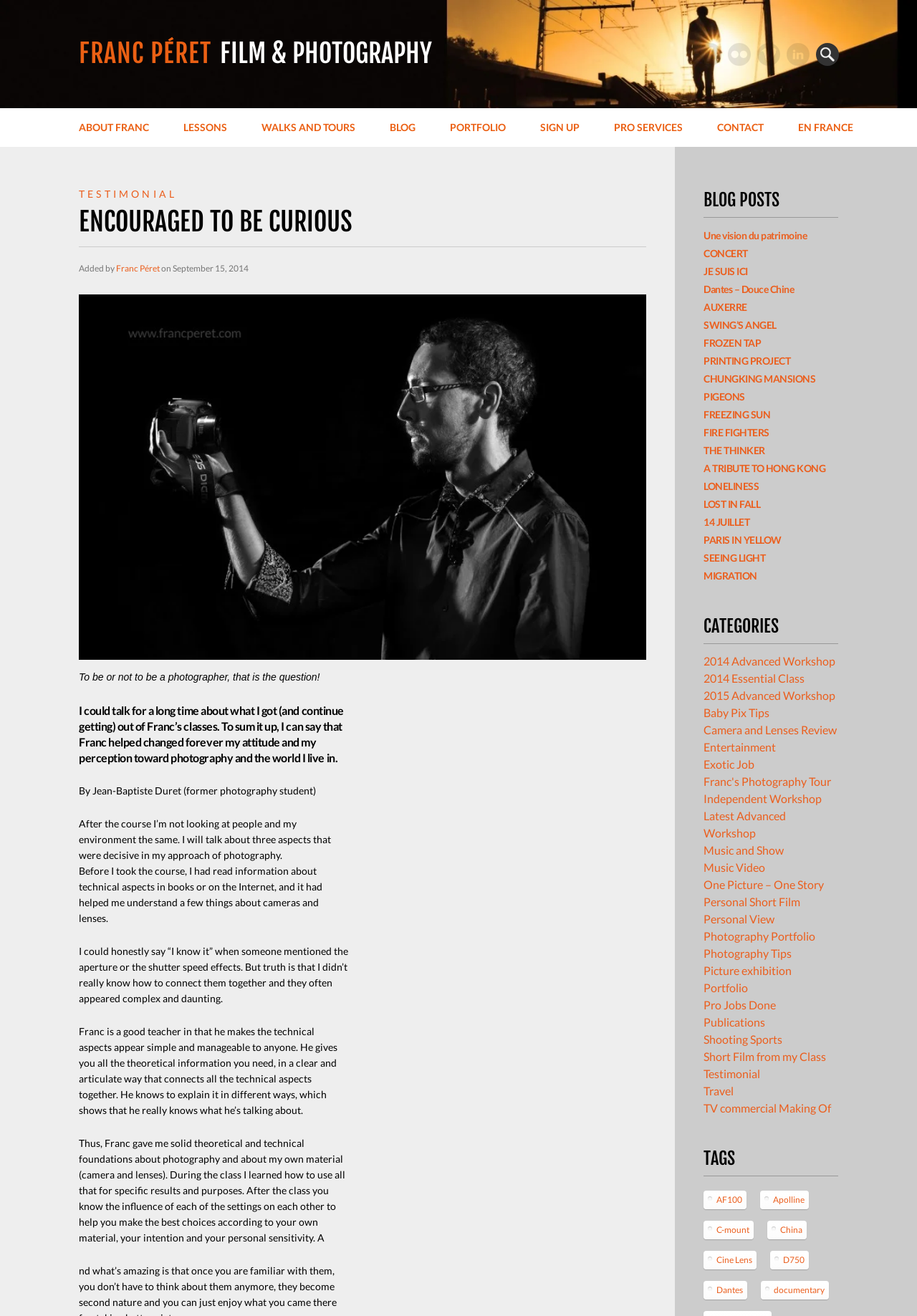Pinpoint the bounding box coordinates for the area that should be clicked to perform the following instruction: "Search this website".

[0.89, 0.033, 0.915, 0.05]